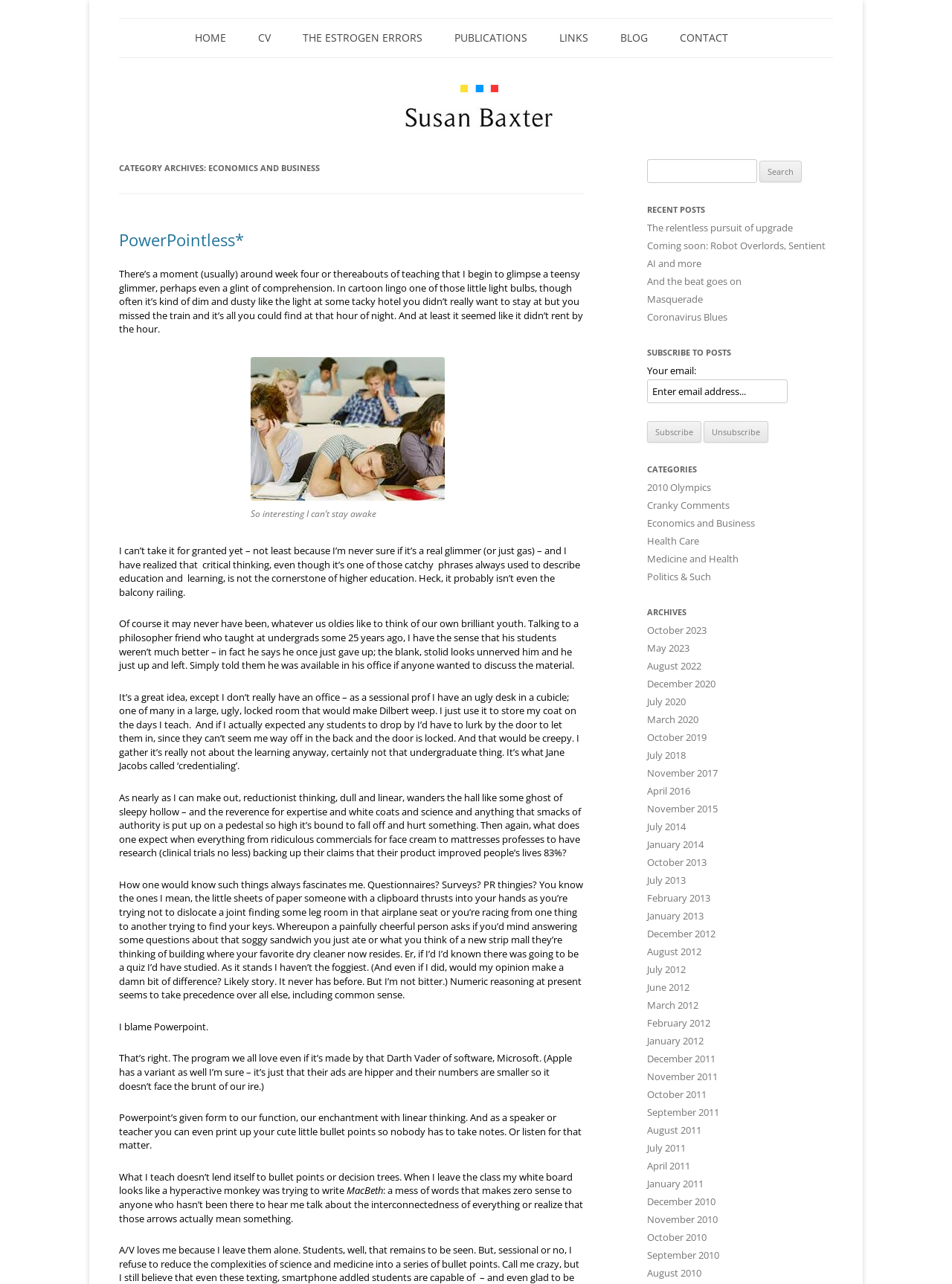Please answer the following question using a single word or phrase: What categories are available on the blog?

2010 Olympics, Cranky Comments, Economics and Business, etc.